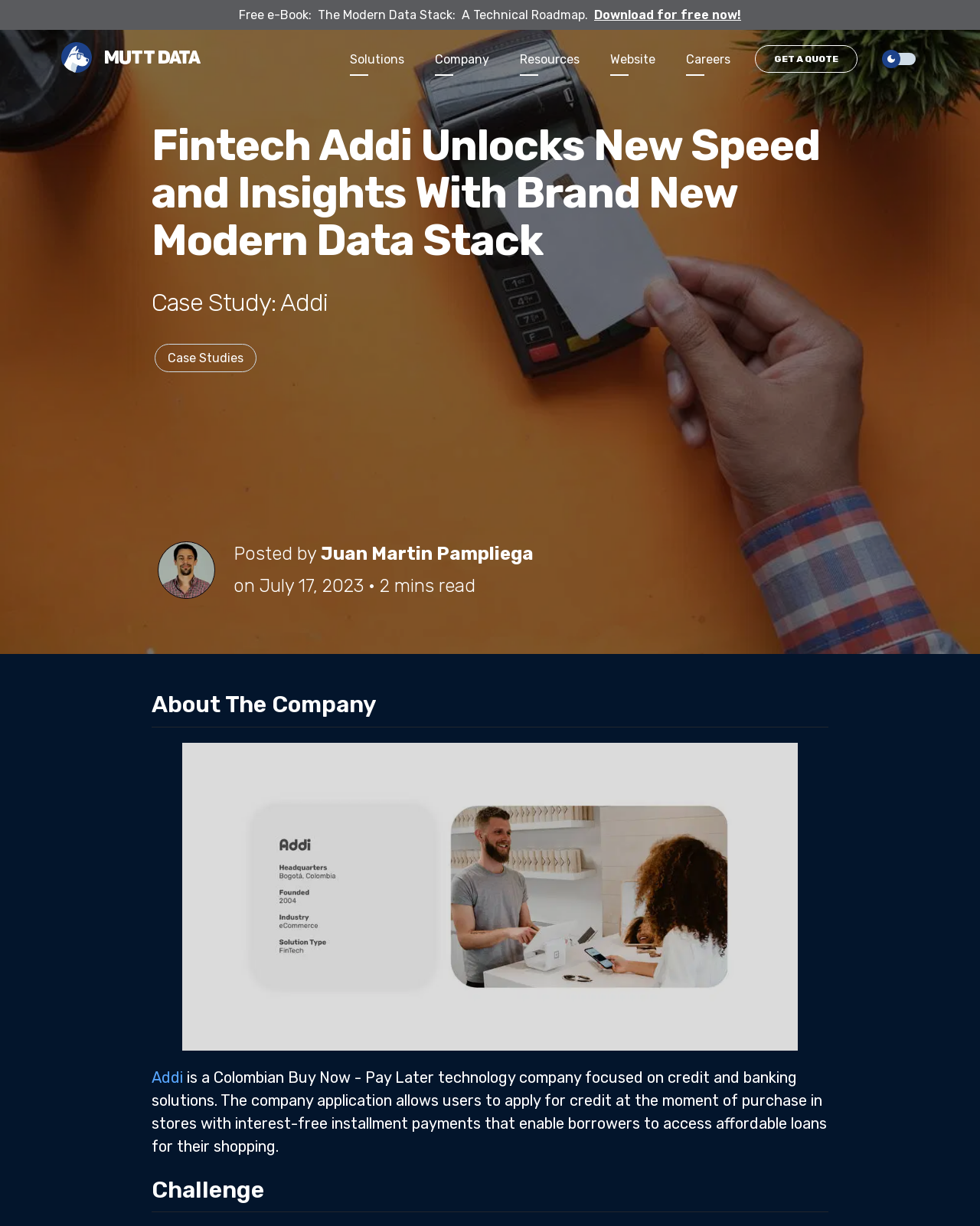Generate the text content of the main headline of the webpage.

Fintech Addi Unlocks New Speed and Insights With Brand New Modern Data Stack